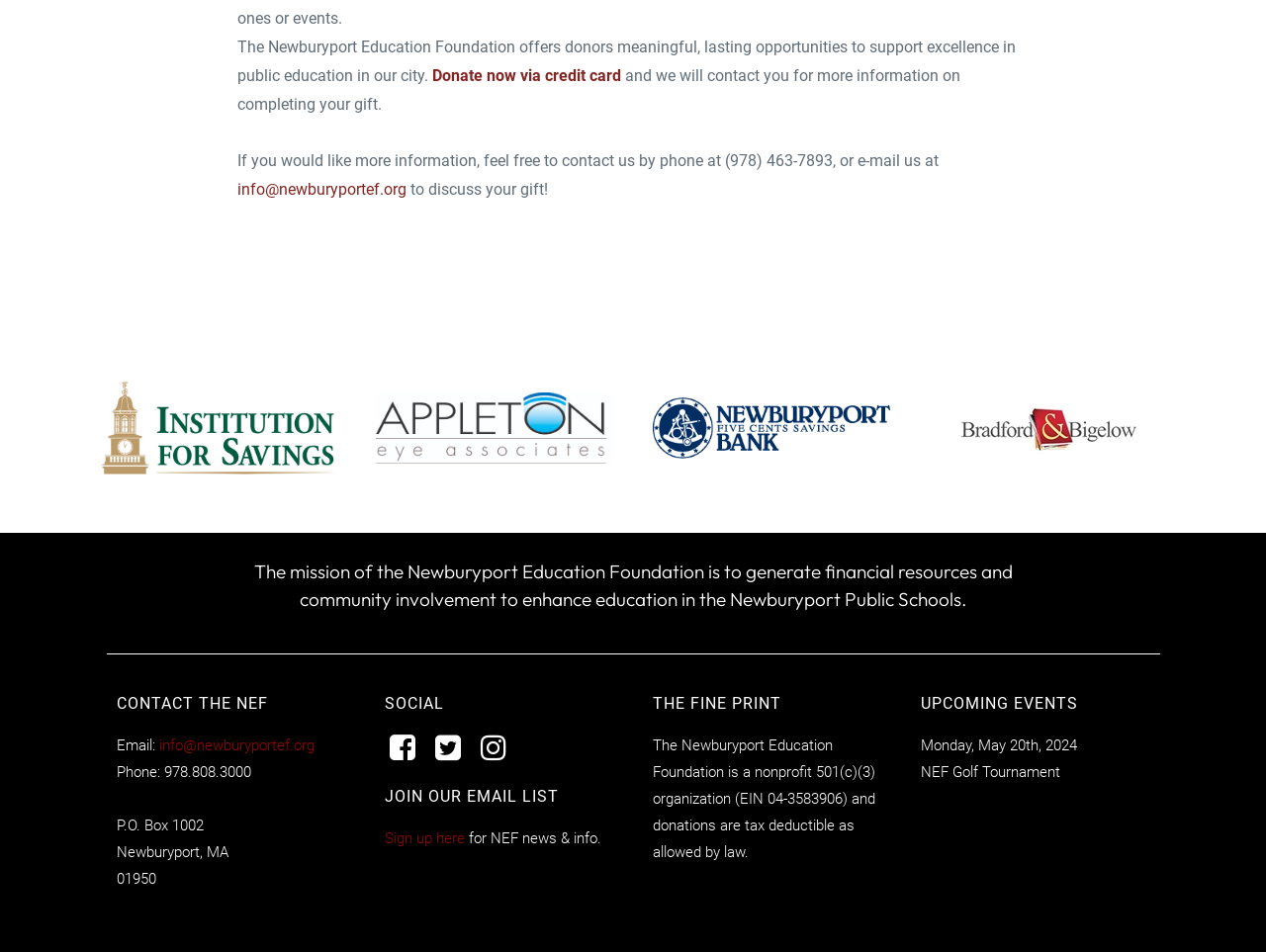Calculate the bounding box coordinates of the UI element given the description: "Donate now via credit card".

[0.341, 0.07, 0.491, 0.089]